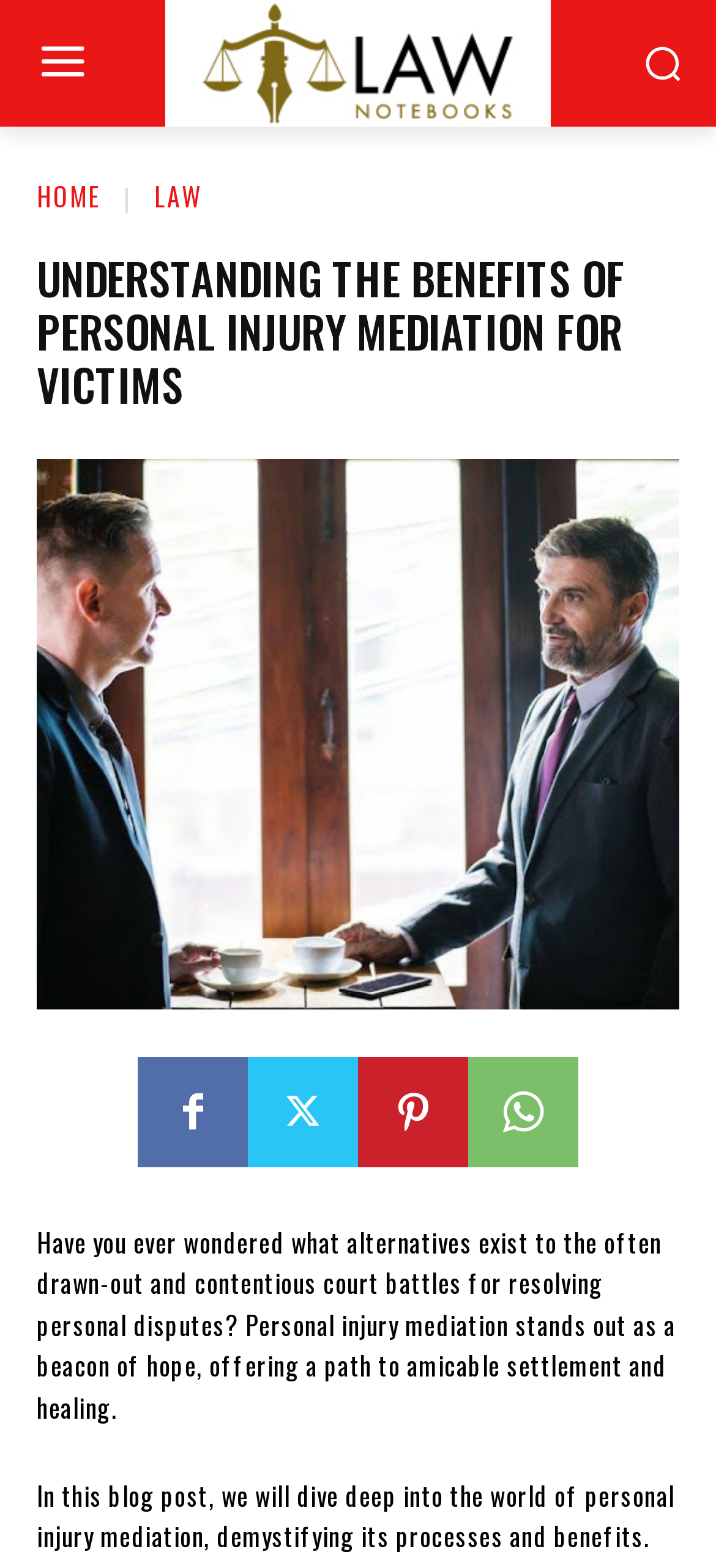Kindly respond to the following question with a single word or a brief phrase: 
What is the logo of the website?

Logo